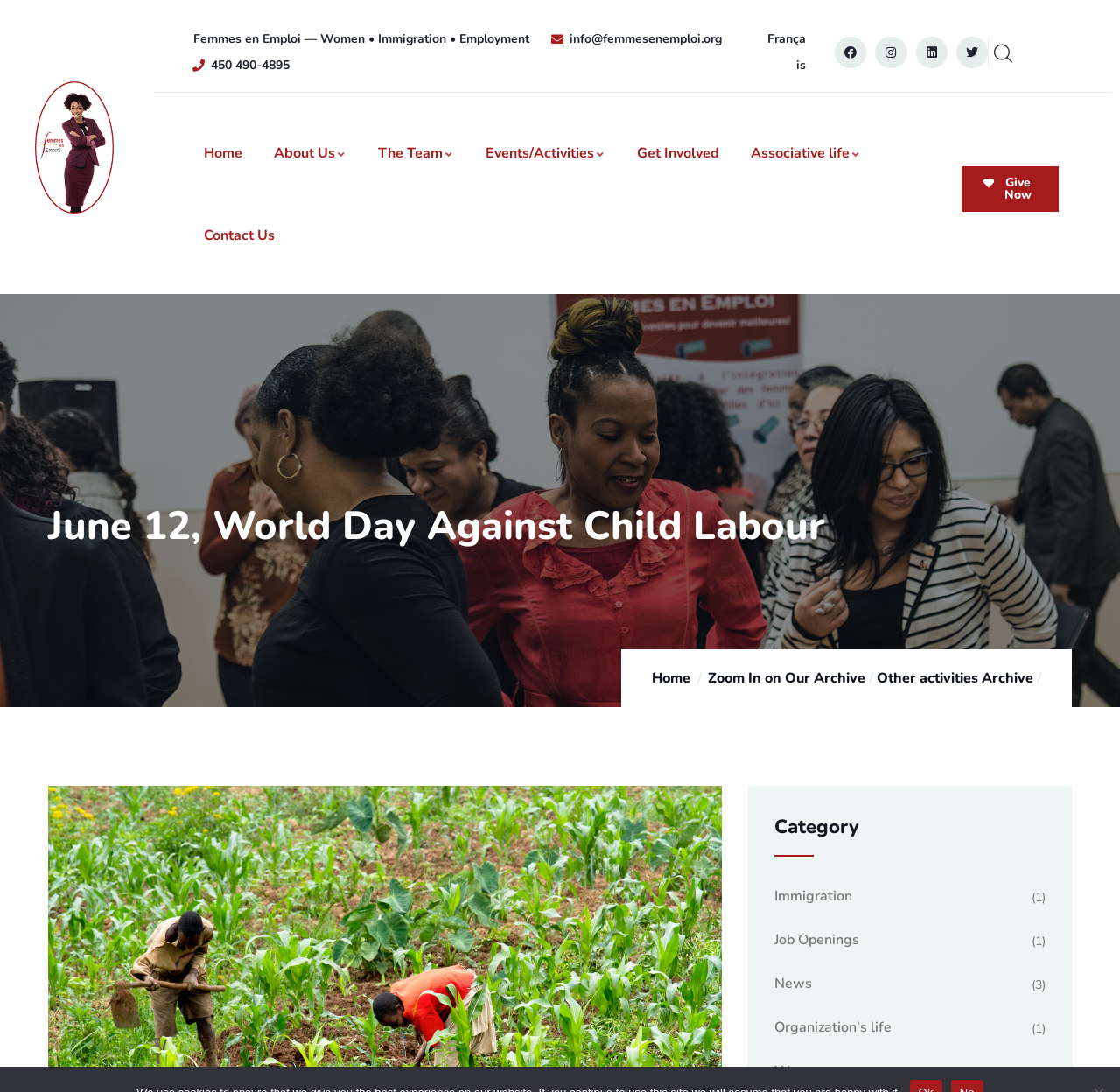Please determine the bounding box coordinates of the element's region to click in order to carry out the following instruction: "Make a donation by clicking Give Now". The coordinates should be four float numbers between 0 and 1, i.e., [left, top, right, bottom].

[0.859, 0.152, 0.945, 0.194]